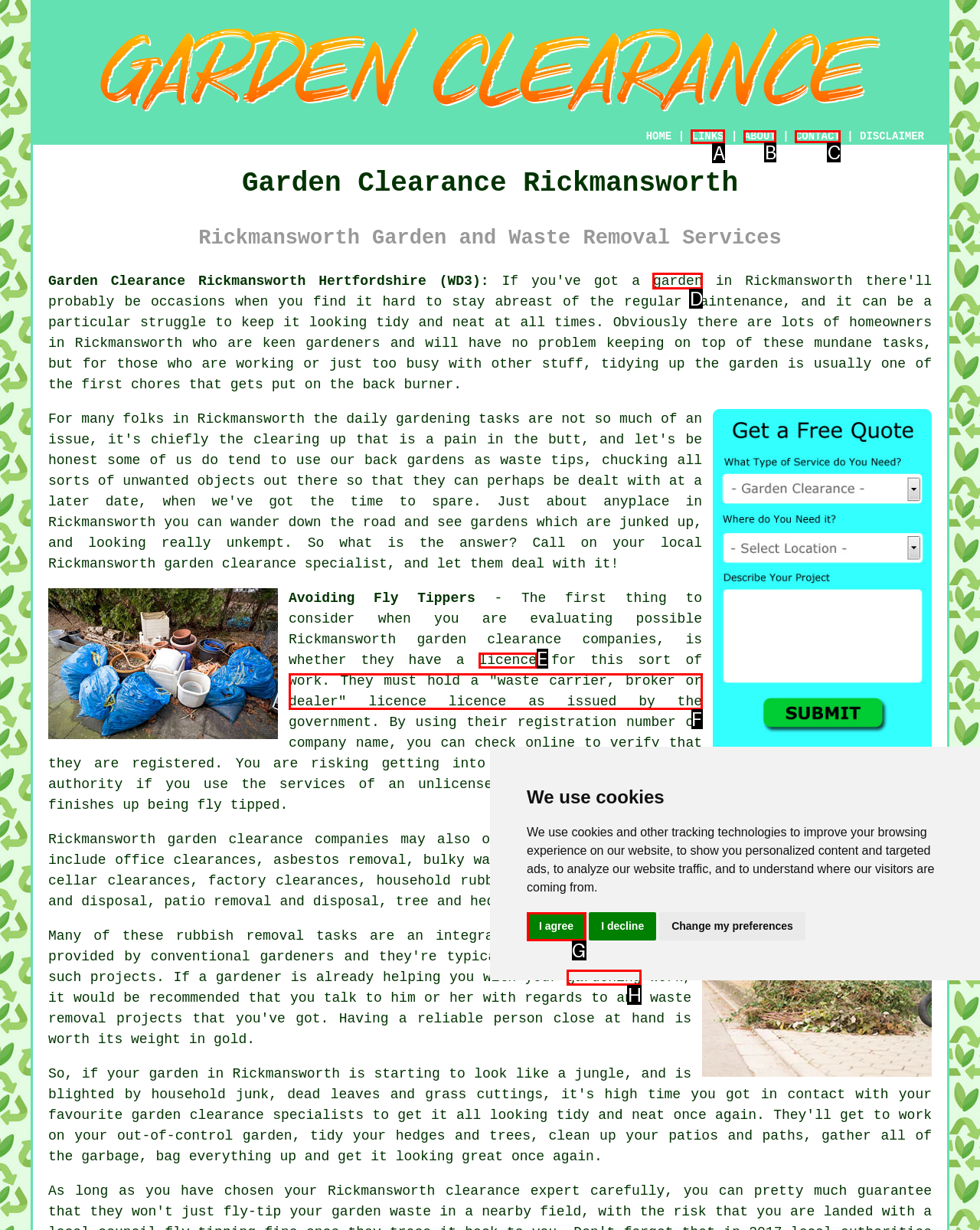Choose the UI element to click on to achieve this task: Click the 'garden clearance' link. Reply with the letter representing the selected element.

D